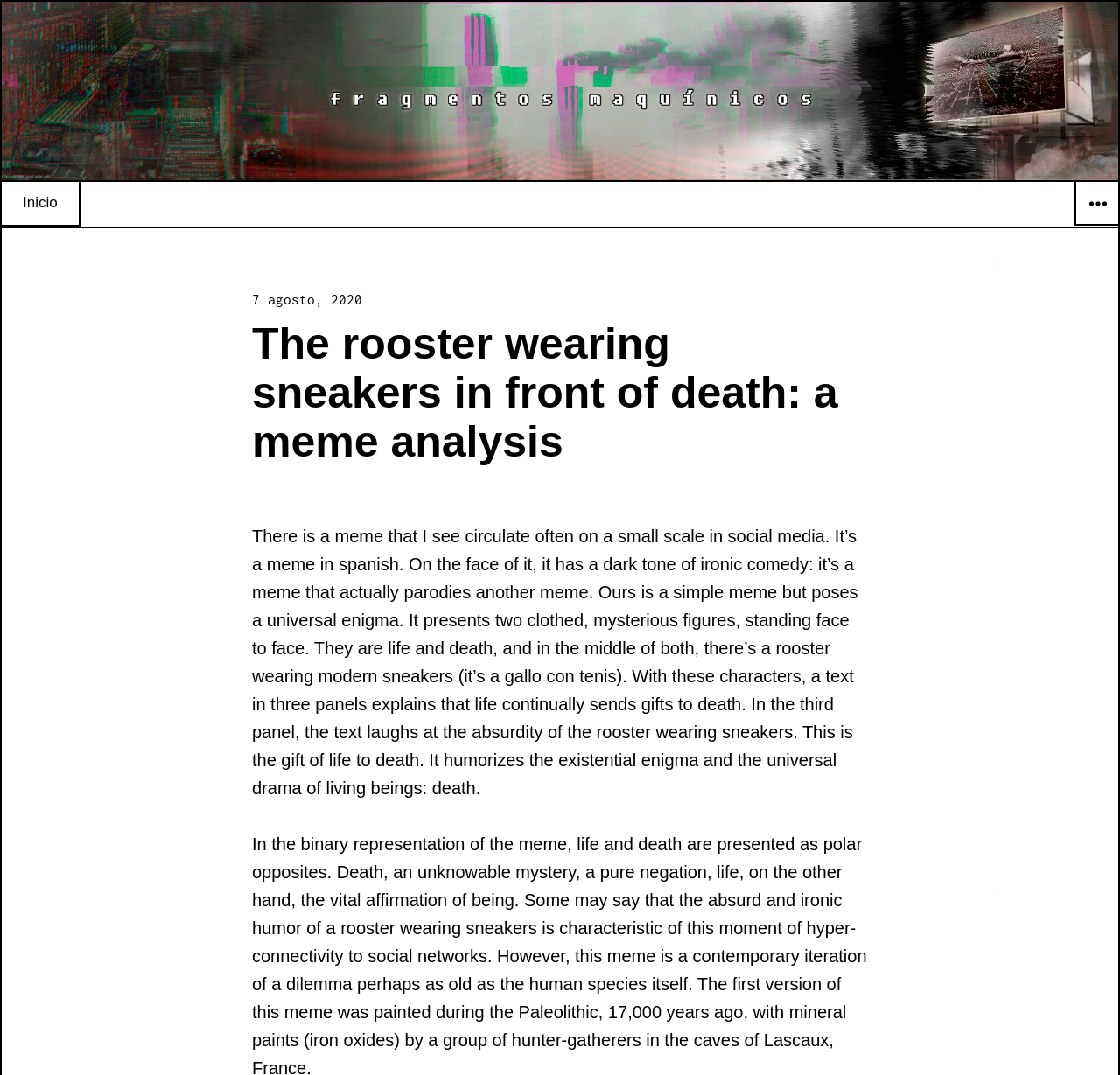Give an extensive and precise description of the webpage.

The webpage is an article titled "The rooster wearing sneakers in front of death: a meme analysis" on a website called Fragmentos Maquinicos. At the top left corner, there is a link to the website's homepage, accompanied by an image of the website's logo. Next to it, there is a link to "Inicio" (meaning "Home" in Spanish). On the top right corner, there is an expanded button labeled "WIDGETS".

Below the top section, there is a header area that spans most of the width of the page. It contains a posted date "7 agosto, 2020" (August 7, 2020) and the article title "The rooster wearing sneakers in front of death: a meme analysis". The article's content is a long paragraph that discusses a meme that parodies another meme, featuring a rooster wearing modern sneakers between life and death. The text explains the meme's humor and its relation to the existential enigma and the universal drama of living beings.

There are a total of 3 links on the page, 2 of which point to the website's homepage, and 1 points to the "Inicio" page. There is 1 image on the page, which is the website's logo. There is 1 button on the page, labeled "WIDGETS", and 1 header area that contains the article title and posted date.